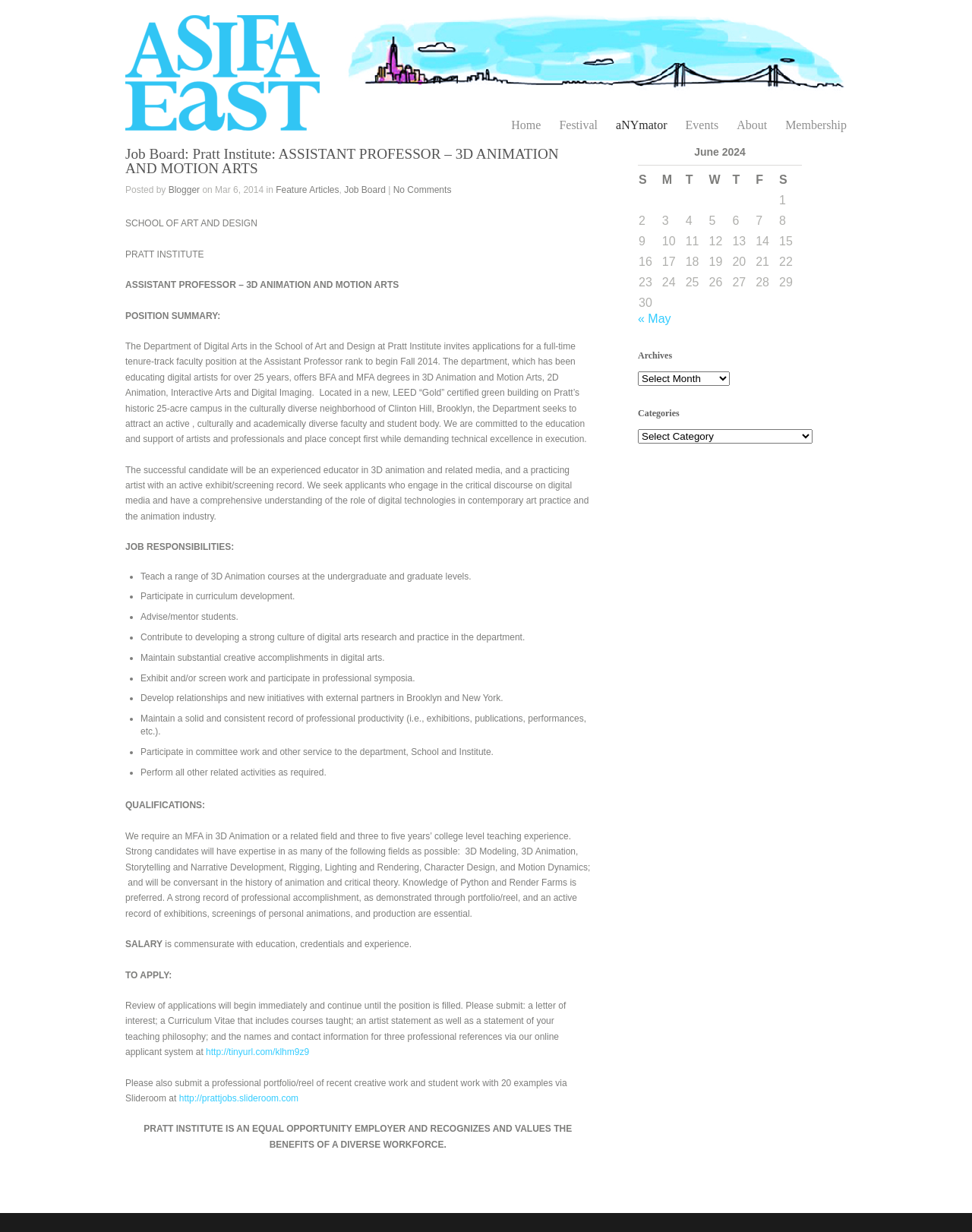Please identify the bounding box coordinates of the clickable area that will allow you to execute the instruction: "Click the 'Job Board' link".

[0.354, 0.15, 0.397, 0.159]